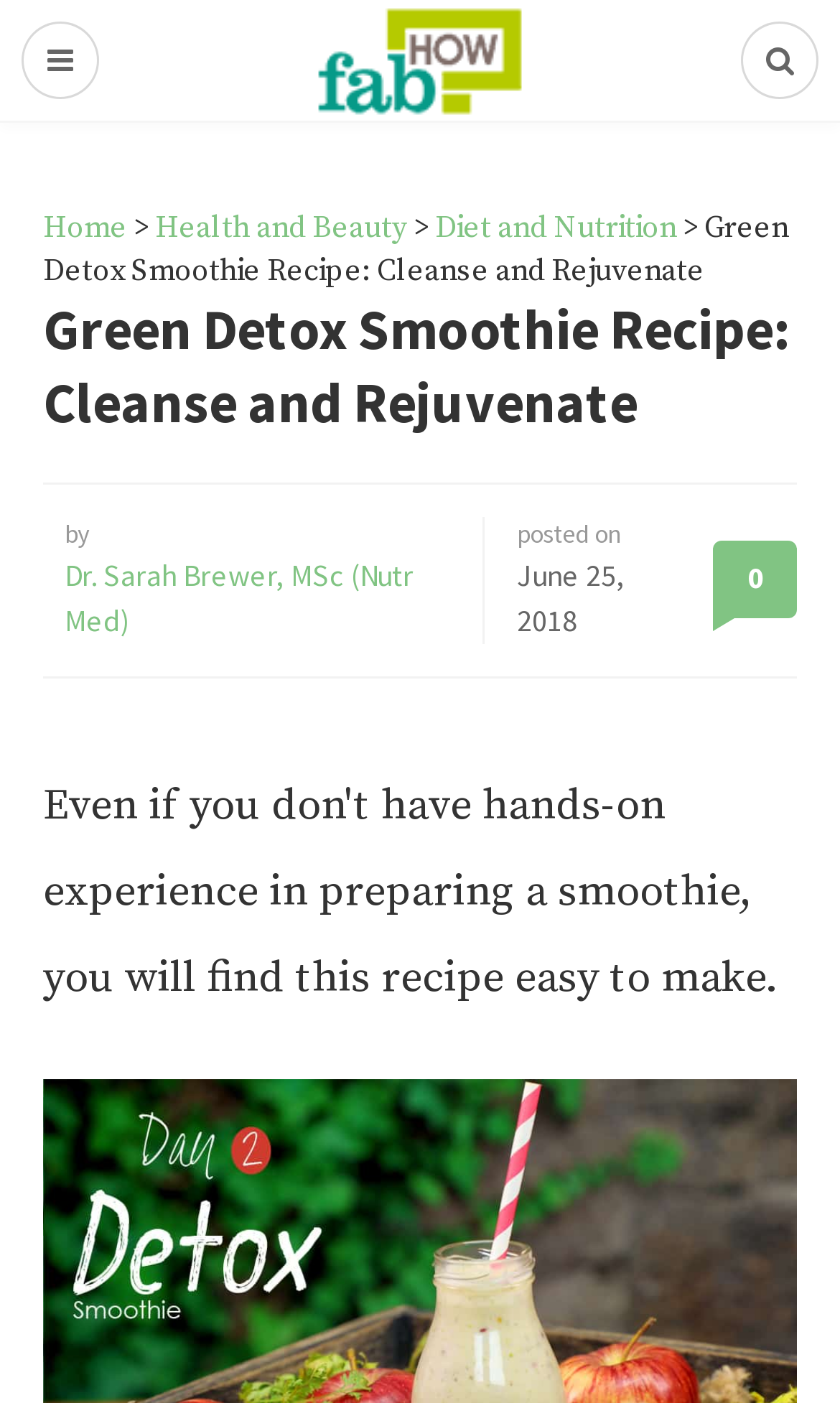What is the date of the article? Examine the screenshot and reply using just one word or a brief phrase.

June 25, 2018